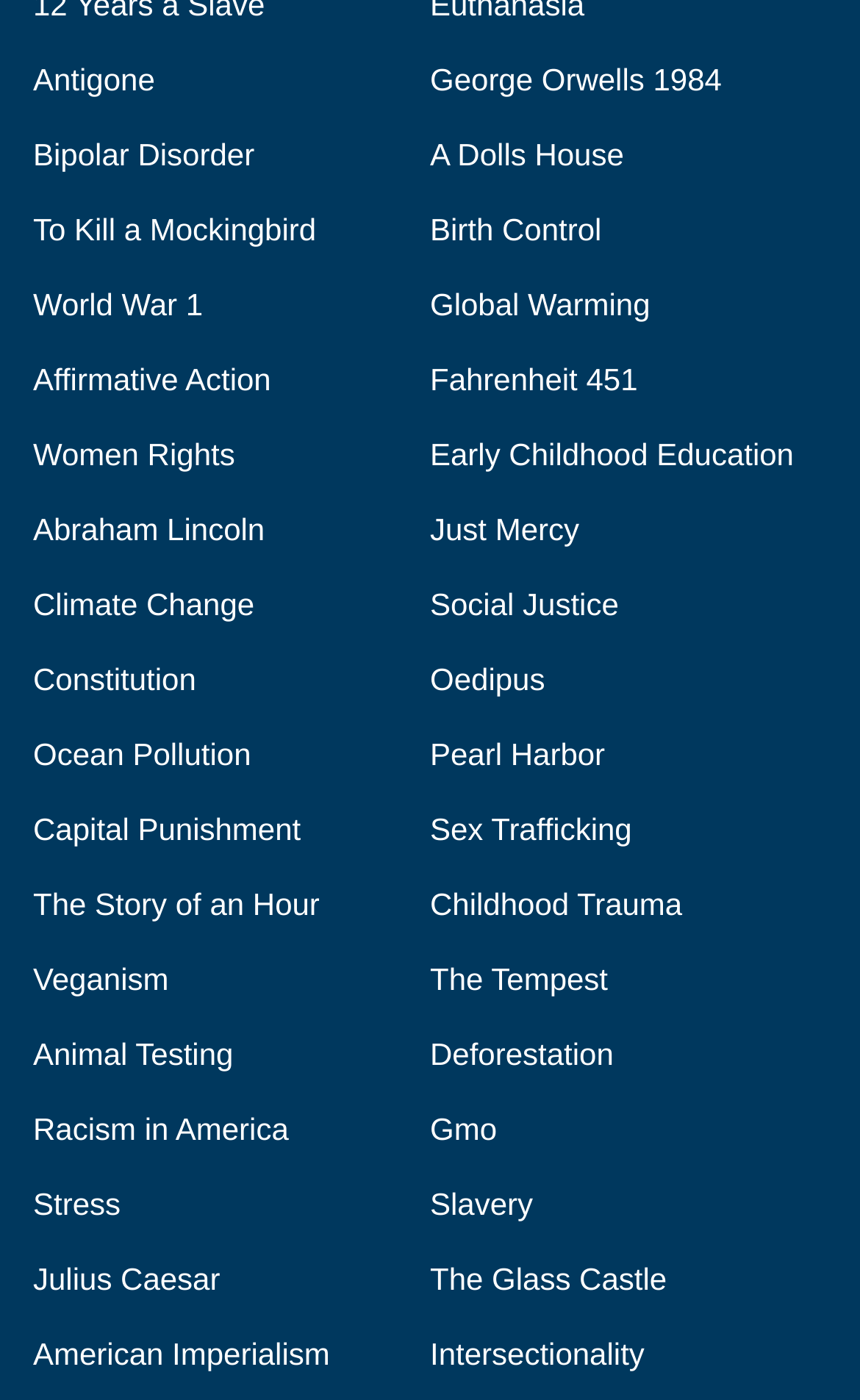Using the description: "The Story of an Hour", identify the bounding box of the corresponding UI element in the screenshot.

[0.038, 0.633, 0.372, 0.658]